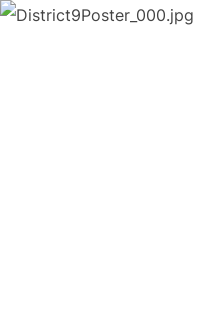Please give a one-word or short phrase response to the following question: 
Who directed the film 'District 9'?

Neill Blomkamp